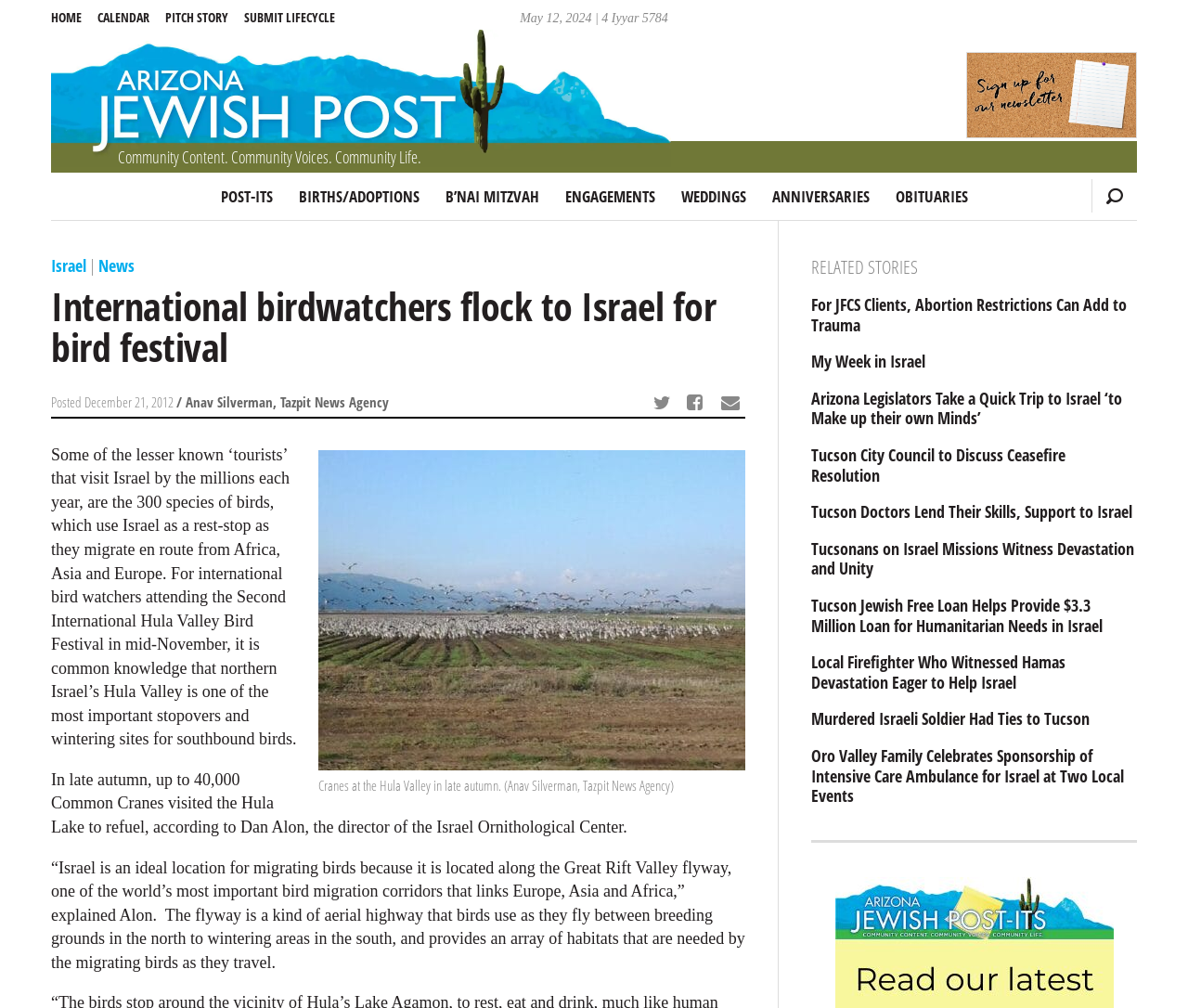Locate the bounding box coordinates of the area to click to fulfill this instruction: "Click on the 'SUBMIT LIFECYCLE' link". The bounding box should be presented as four float numbers between 0 and 1, in the order [left, top, right, bottom].

[0.205, 0.0, 0.293, 0.035]